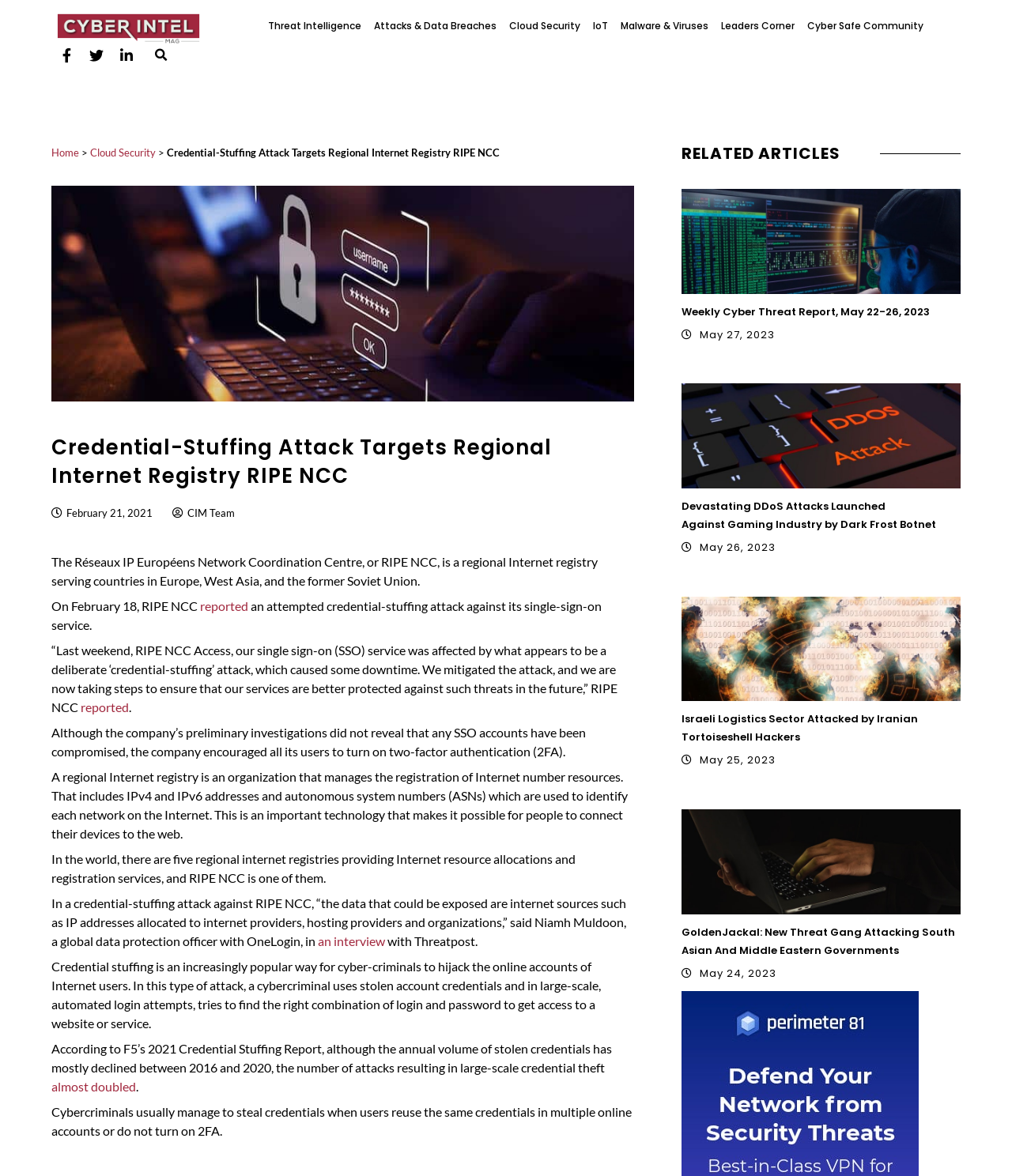Please identify the bounding box coordinates of the area that needs to be clicked to follow this instruction: "Visit Home page".

[0.051, 0.124, 0.078, 0.135]